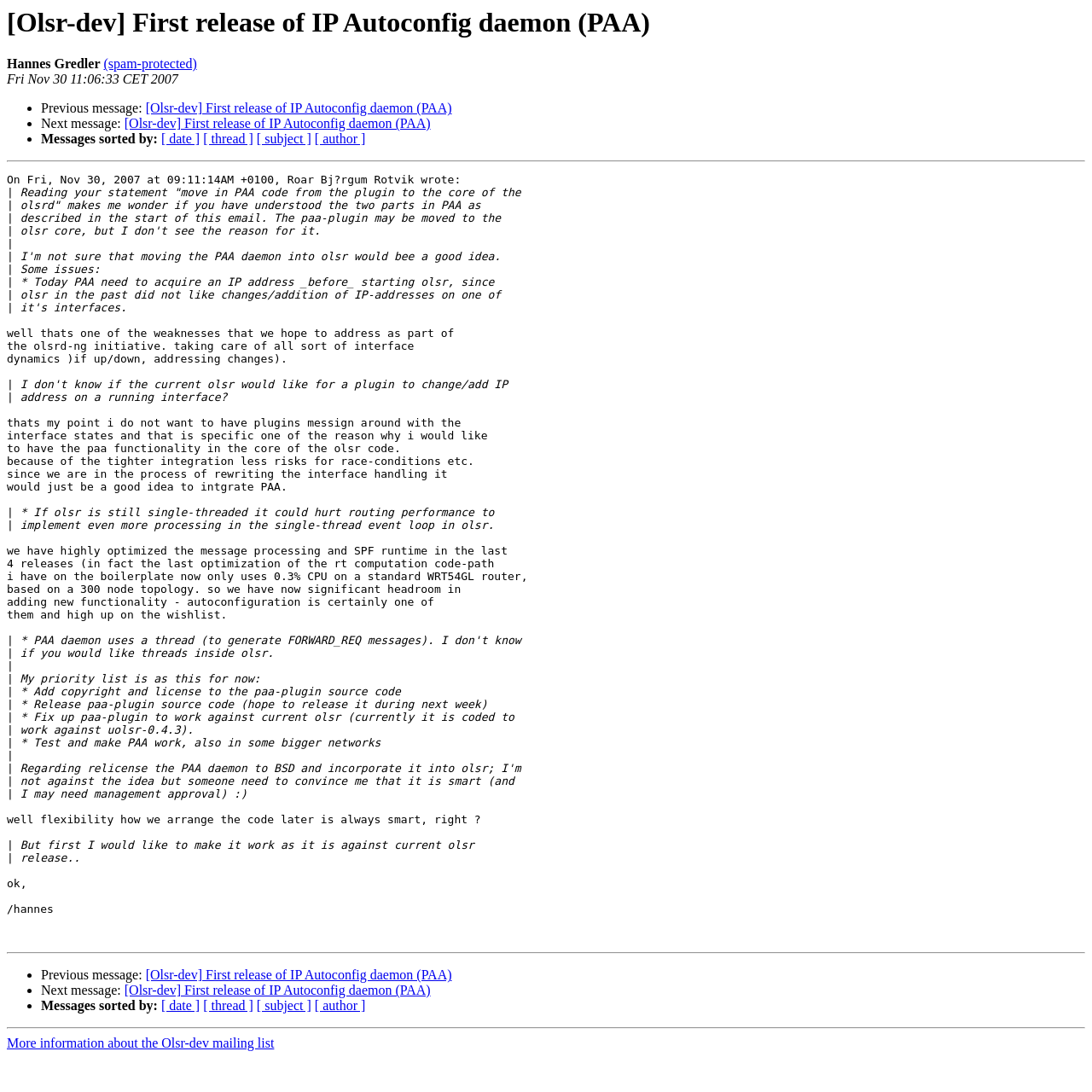What is the tone of the email?
Answer the question in a detailed and comprehensive manner.

The tone of the email is technical and informative, as it discusses specific details about the IP Autoconfig daemon (PAA) and its integration with olsr. The language used is formal and objective, indicating a technical discussion rather than a casual conversation.